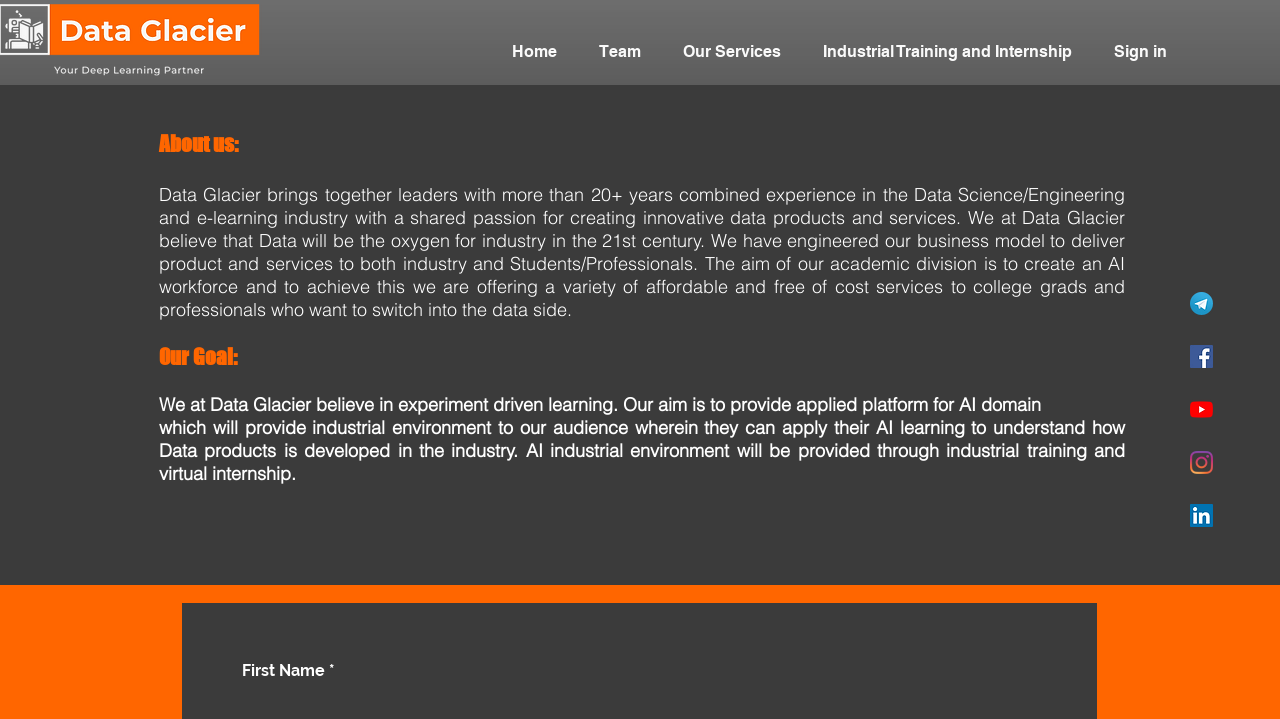What is the name of the company?
By examining the image, provide a one-word or phrase answer.

Data Glacier